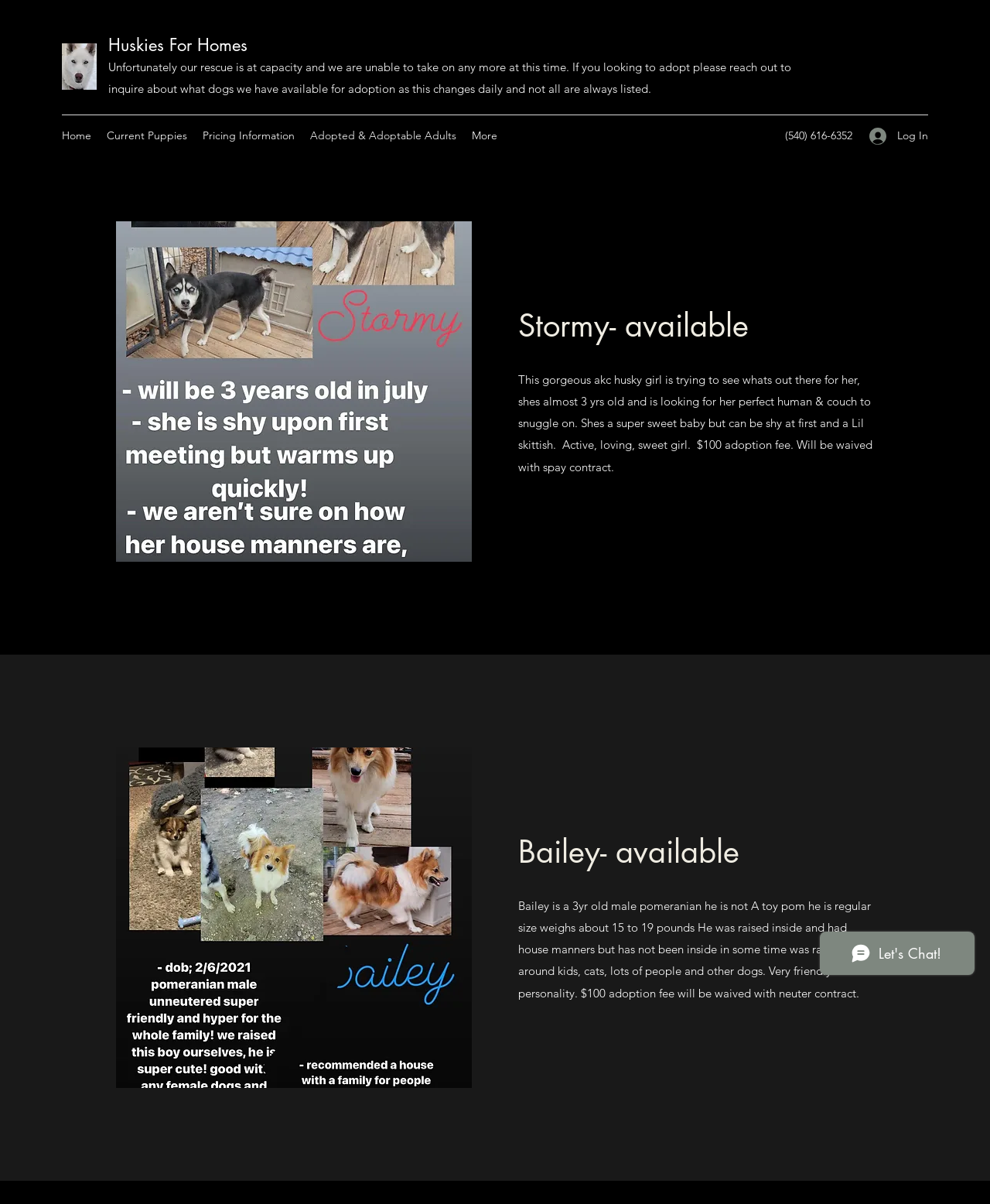Determine the bounding box for the UI element described here: "More".

[0.469, 0.103, 0.51, 0.122]